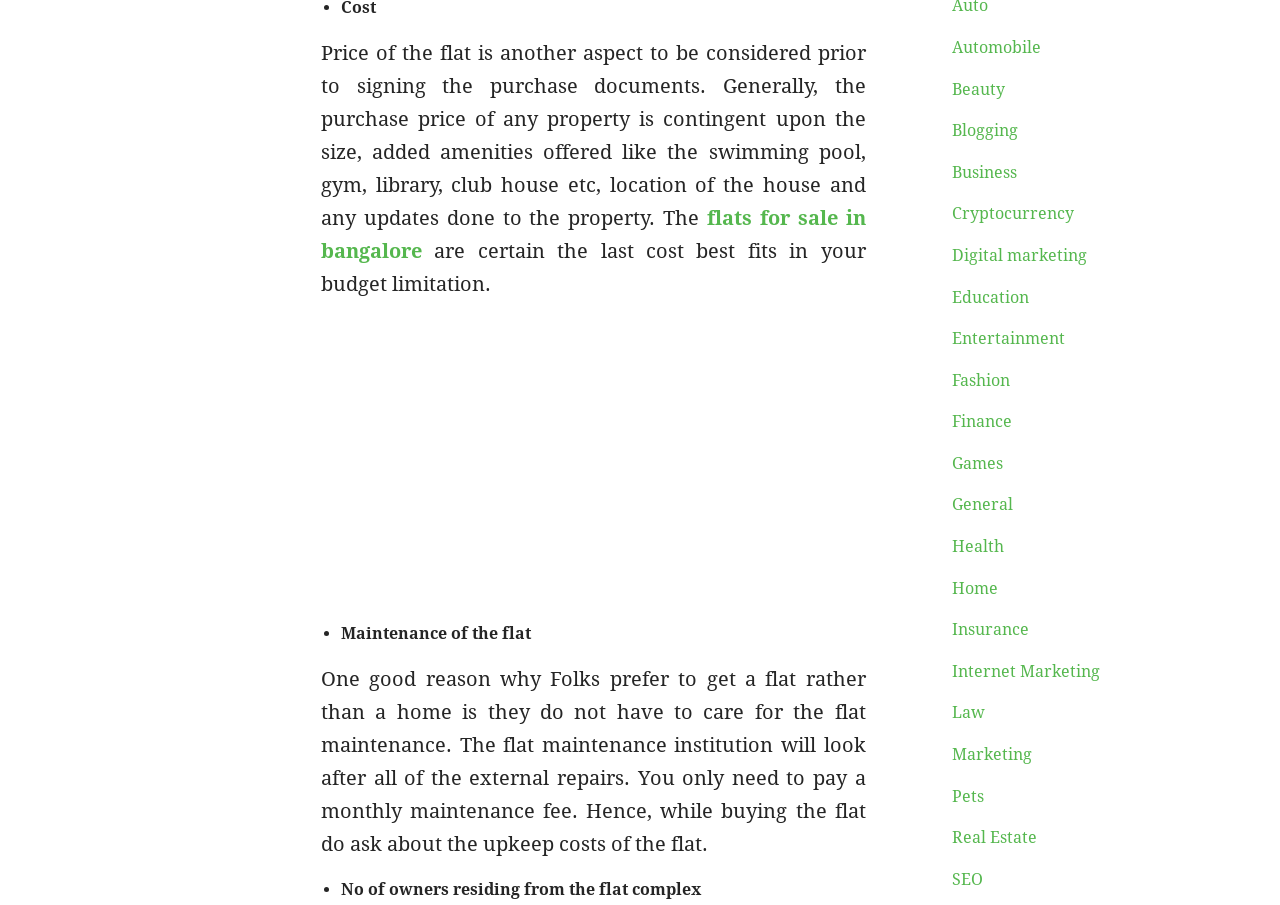Specify the bounding box coordinates for the region that must be clicked to perform the given instruction: "Click on 'flats for sale in bangalore'".

[0.251, 0.227, 0.676, 0.29]